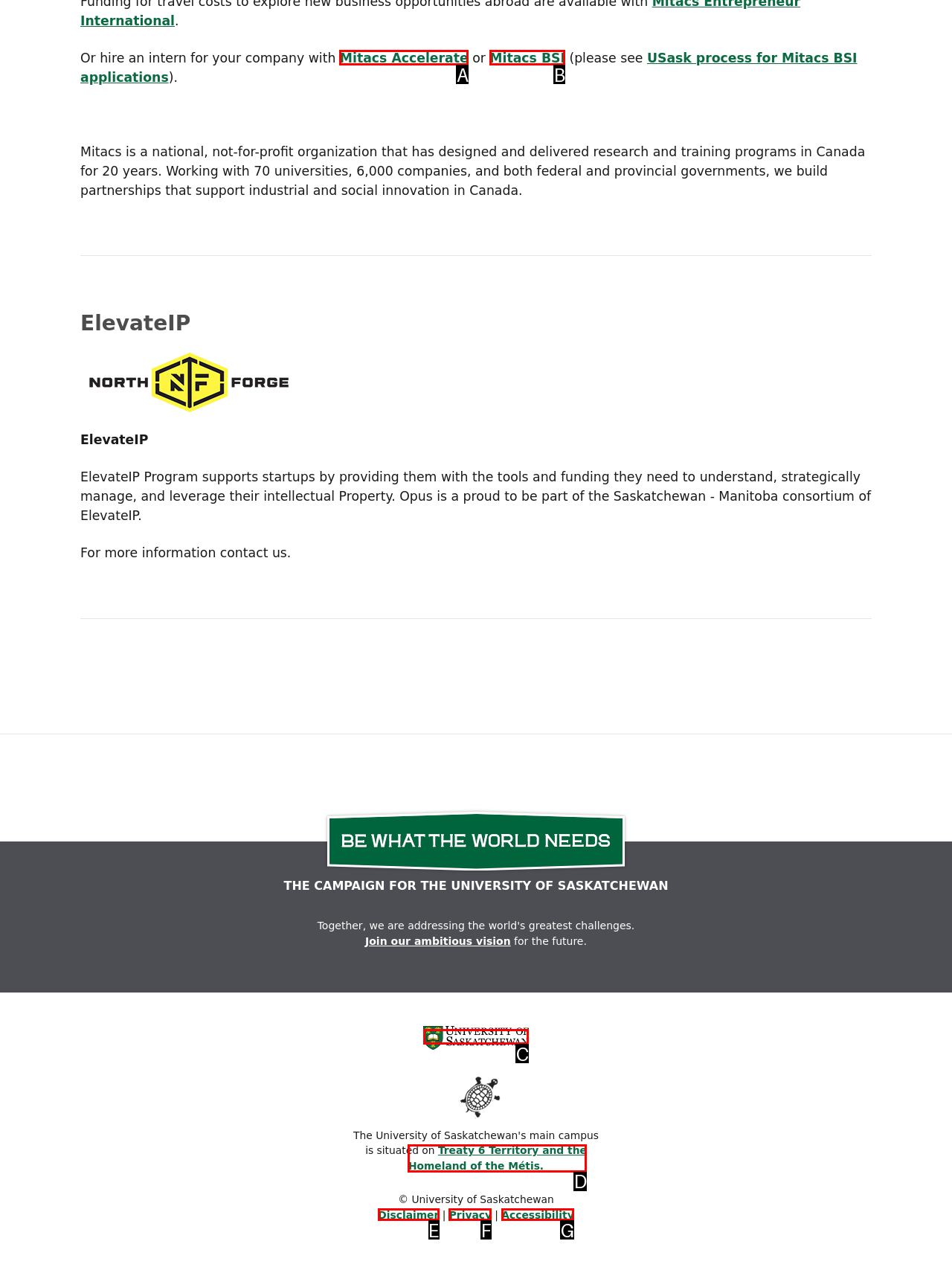From the options presented, which lettered element matches this description: Mitacs Accelerate
Reply solely with the letter of the matching option.

A